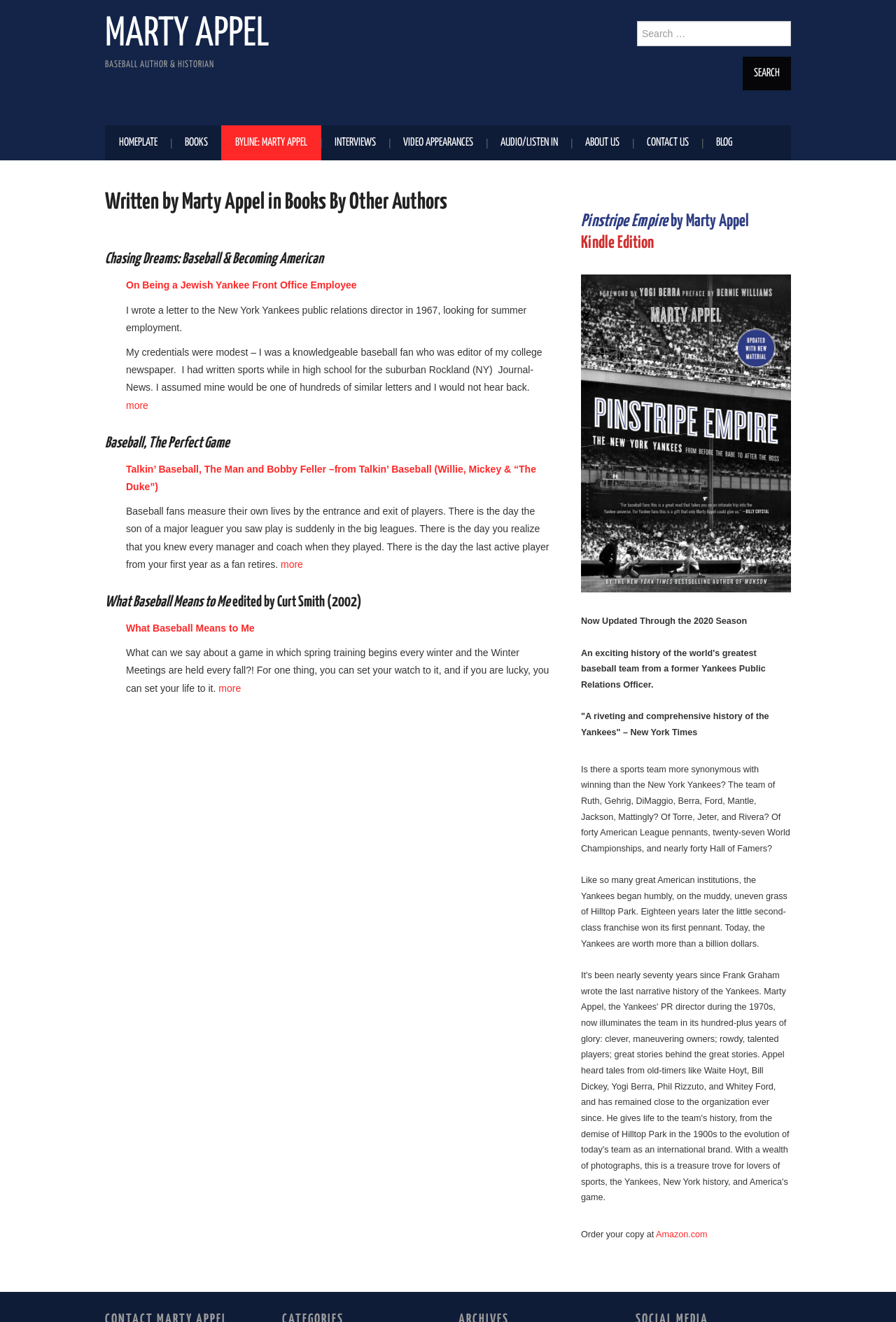Locate the primary headline on the webpage and provide its text.

Written by Marty Appel in Books By Other Authors